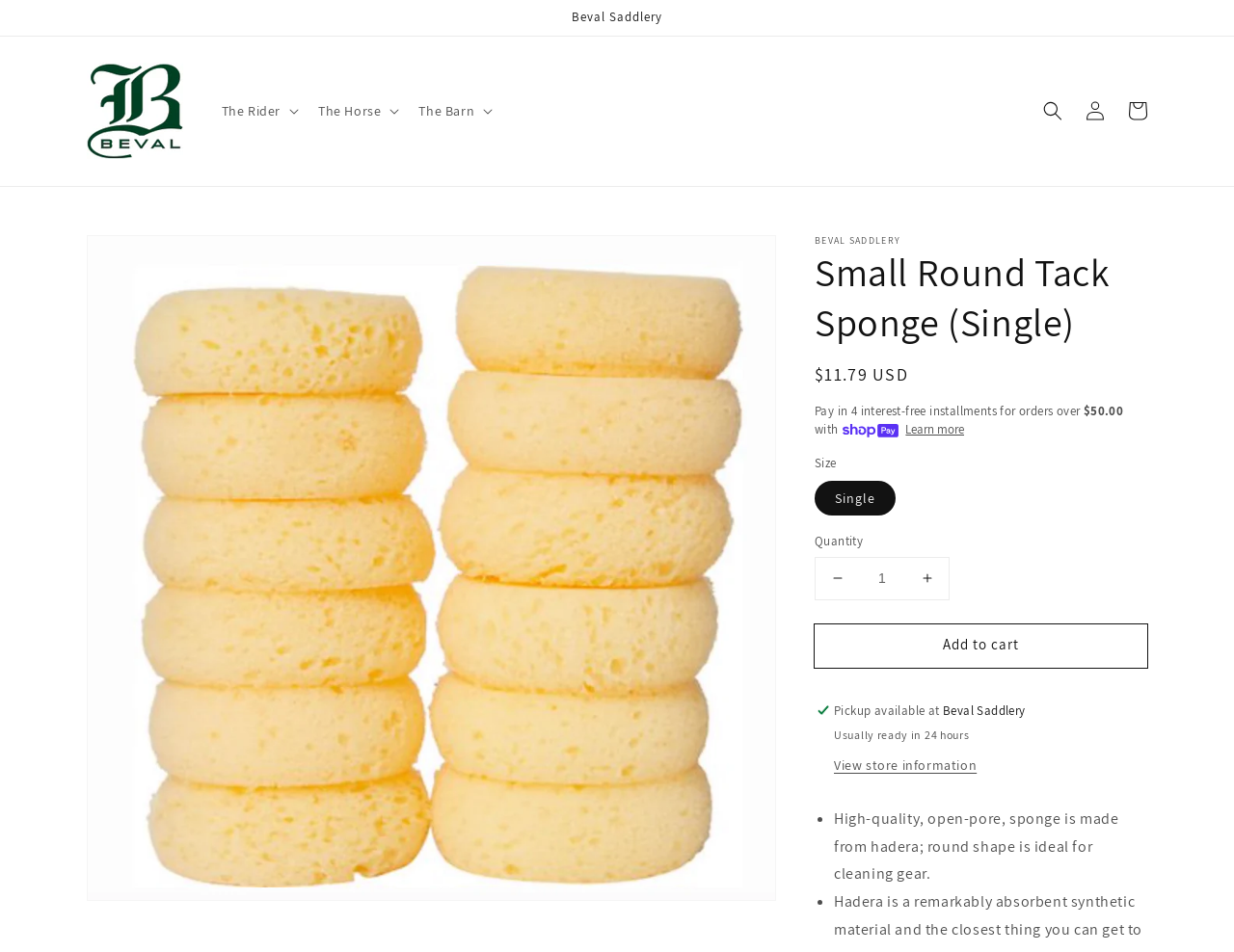Indicate the bounding box coordinates of the element that needs to be clicked to satisfy the following instruction: "Add to cart". The coordinates should be four float numbers between 0 and 1, i.e., [left, top, right, bottom].

[0.66, 0.656, 0.93, 0.701]